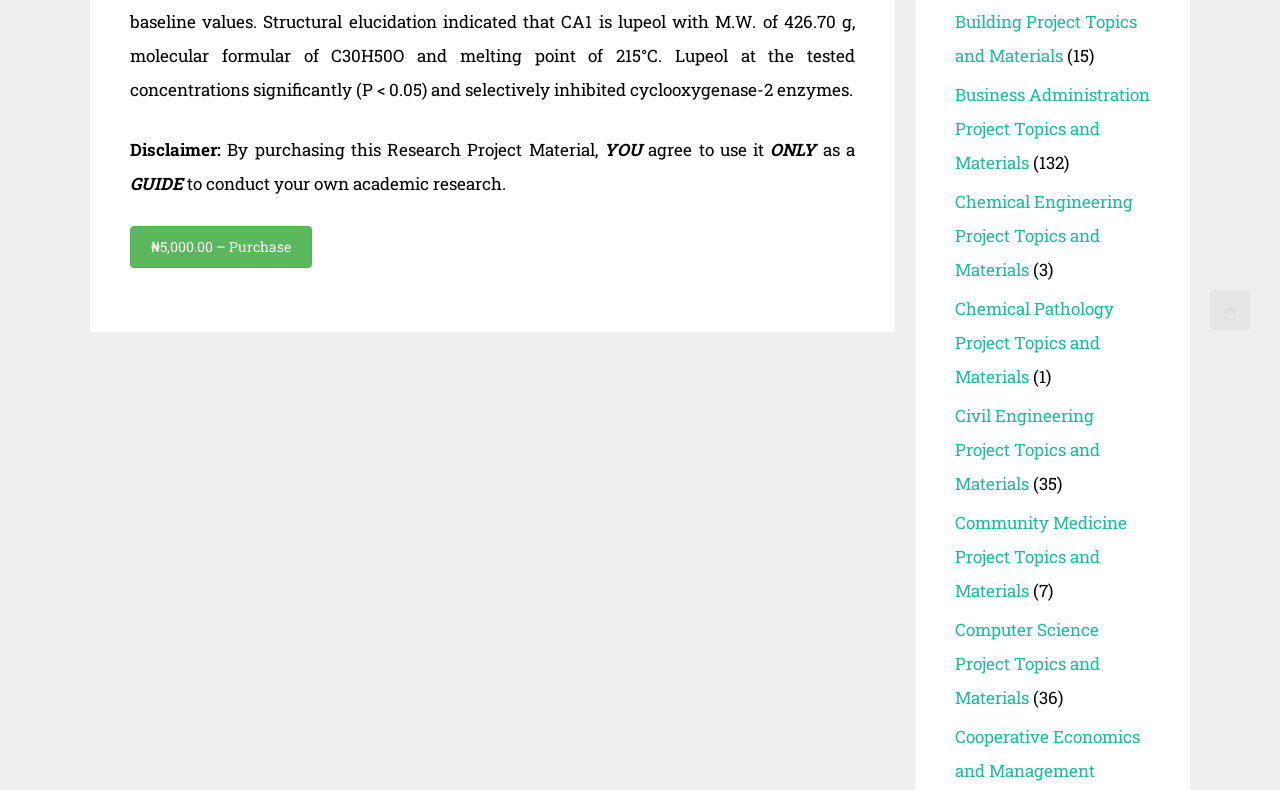What is the purpose of the 'Scroll back to top' link?
Please provide a single word or phrase as your answer based on the image.

To scroll back to the top of the page